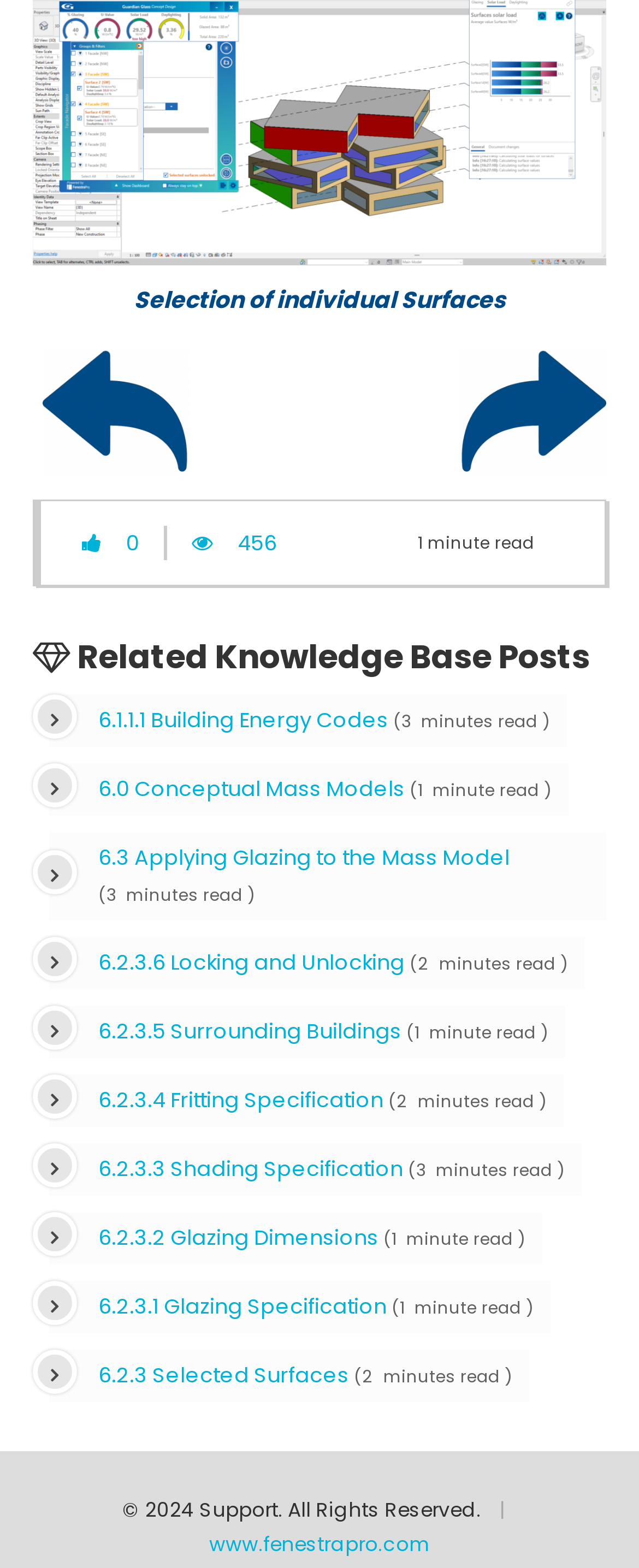Utilize the details in the image to give a detailed response to the question: What is the copyright year of the webpage?

The copyright year of the webpage is 2024, which can be found at the bottom of the webpage in the copyright notice.